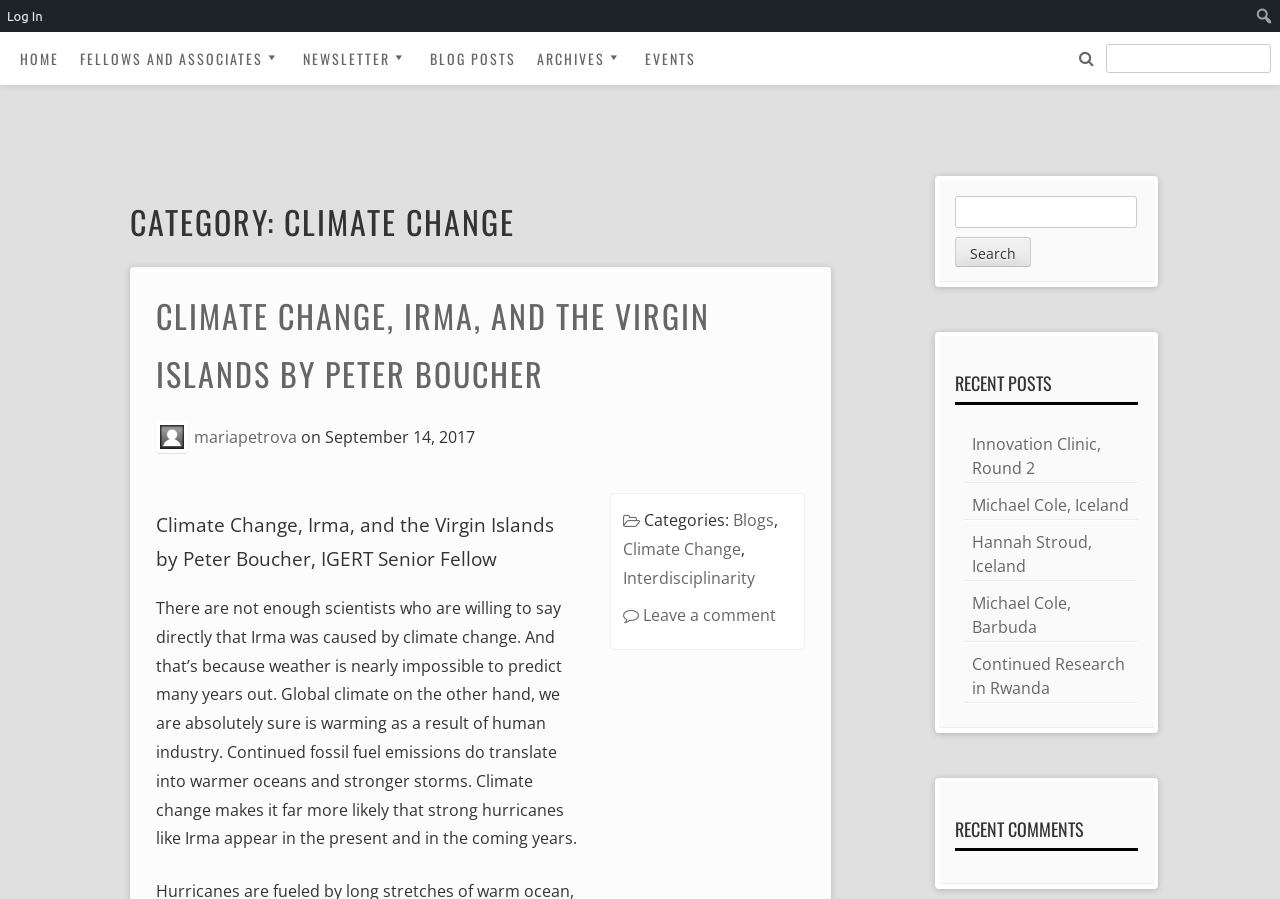Please find the bounding box coordinates of the element that needs to be clicked to perform the following instruction: "Search for a keyword". The bounding box coordinates should be four float numbers between 0 and 1, represented as [left, top, right, bottom].

[0.839, 0.049, 0.993, 0.081]